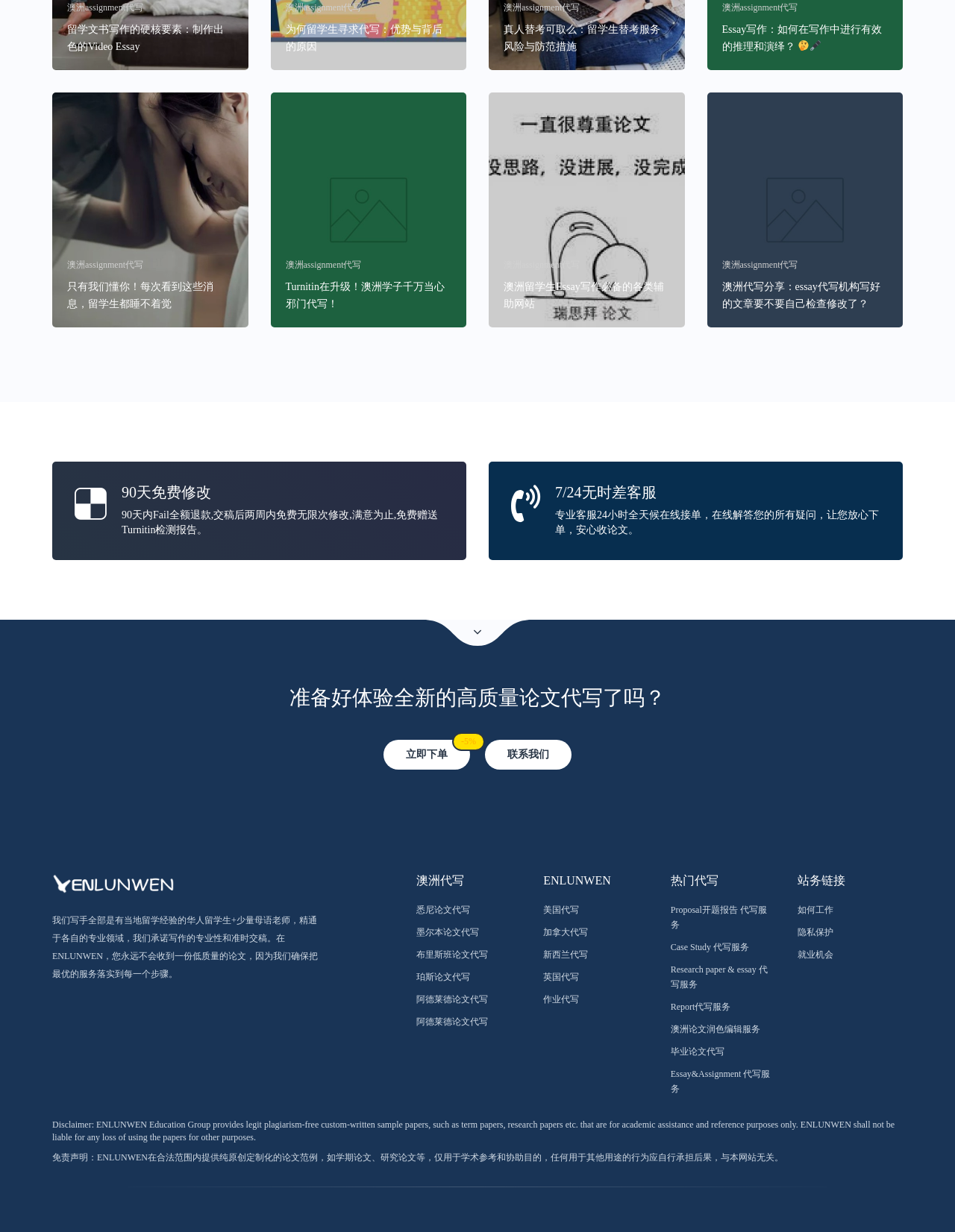Using the element description provided, determine the bounding box coordinates in the format (top-left x, top-left y, bottom-right x, bottom-right y). Ensure that all values are floating point numbers between 0 and 1. Element description: Case Study 代写服务

[0.702, 0.764, 0.784, 0.773]